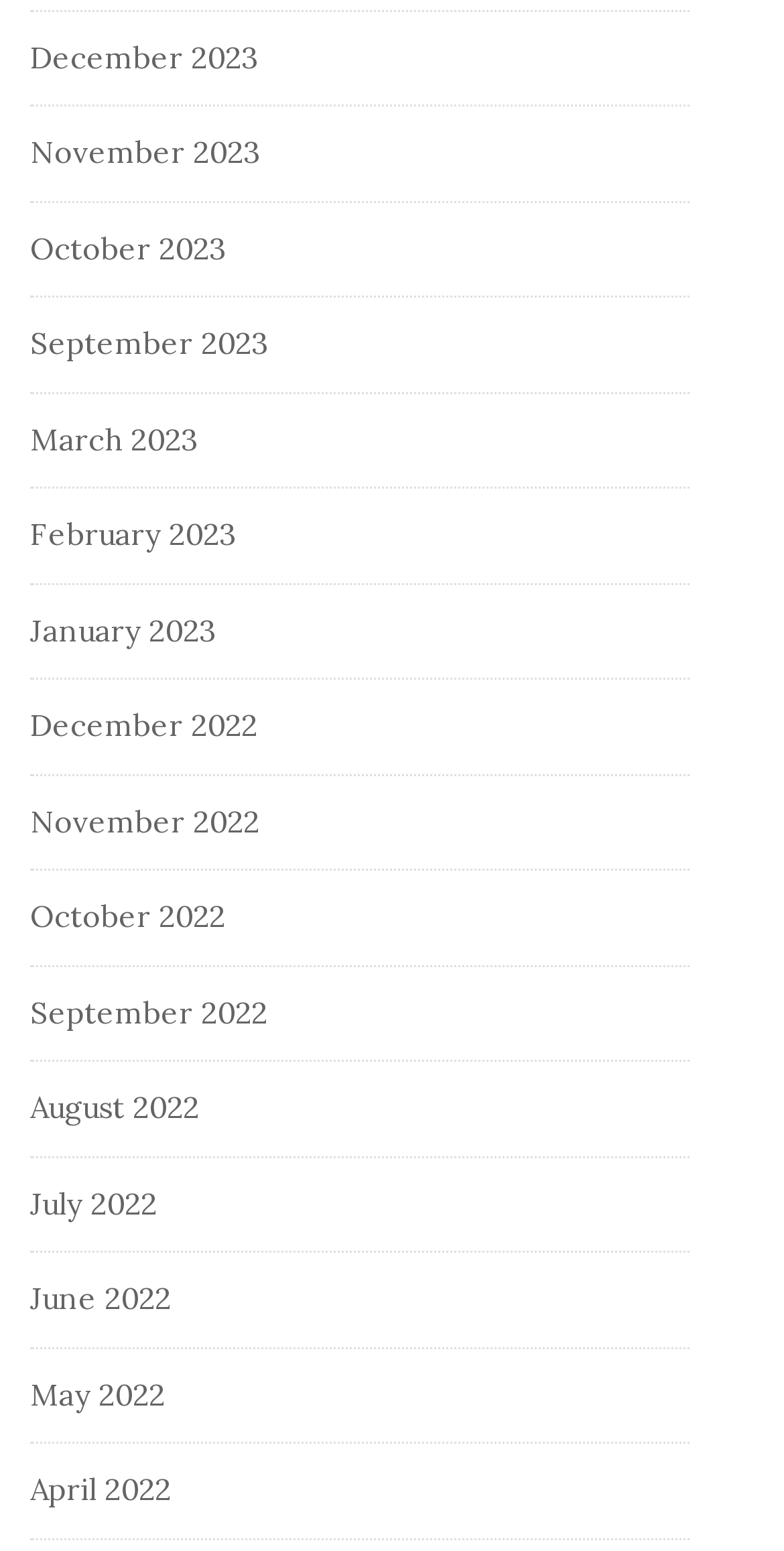Can you find the bounding box coordinates for the element to click on to achieve the instruction: "View December 2023"?

[0.038, 0.024, 0.331, 0.049]